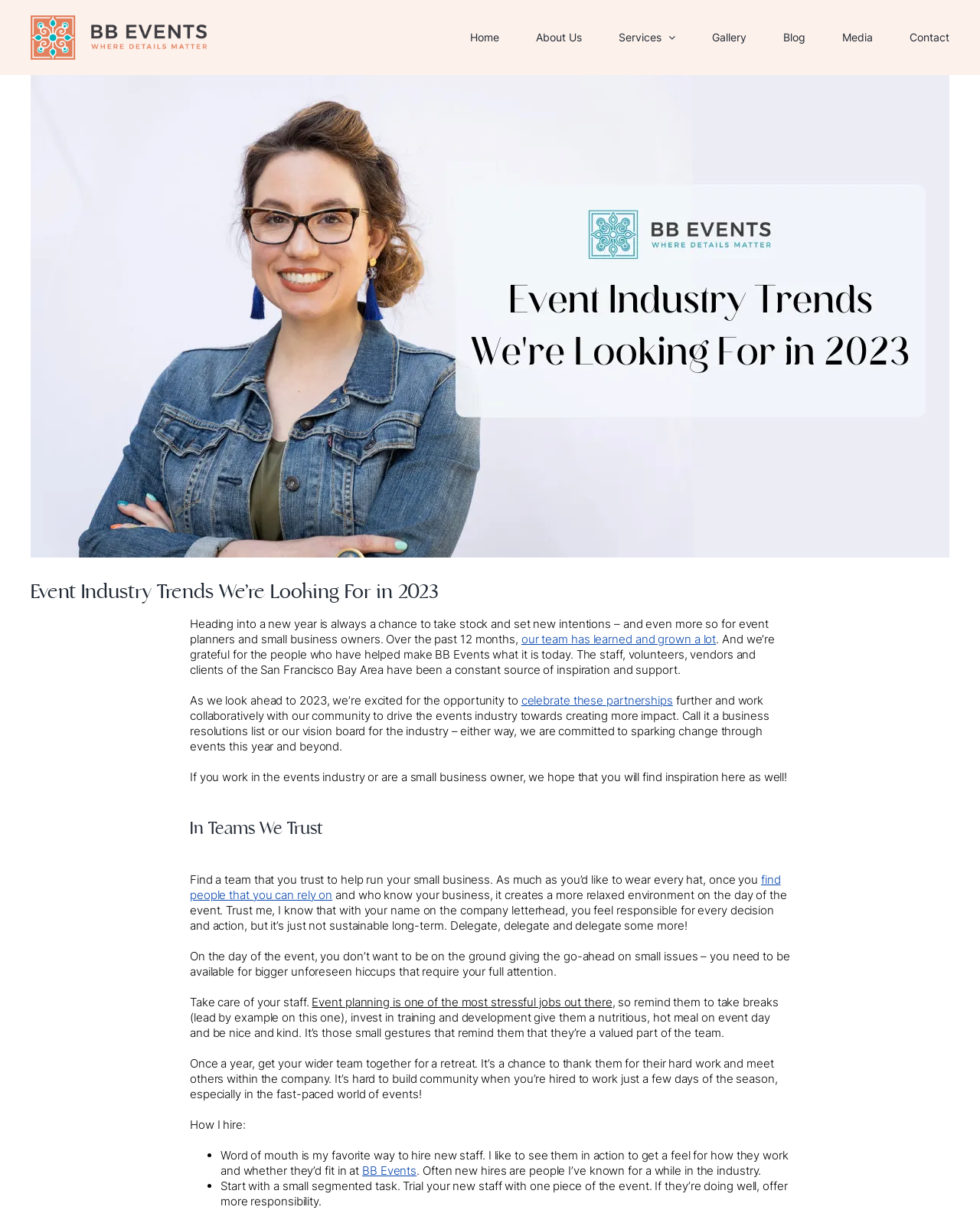Show the bounding box coordinates for the HTML element described as: "View Larger Image".

[0.031, 0.062, 0.969, 0.461]